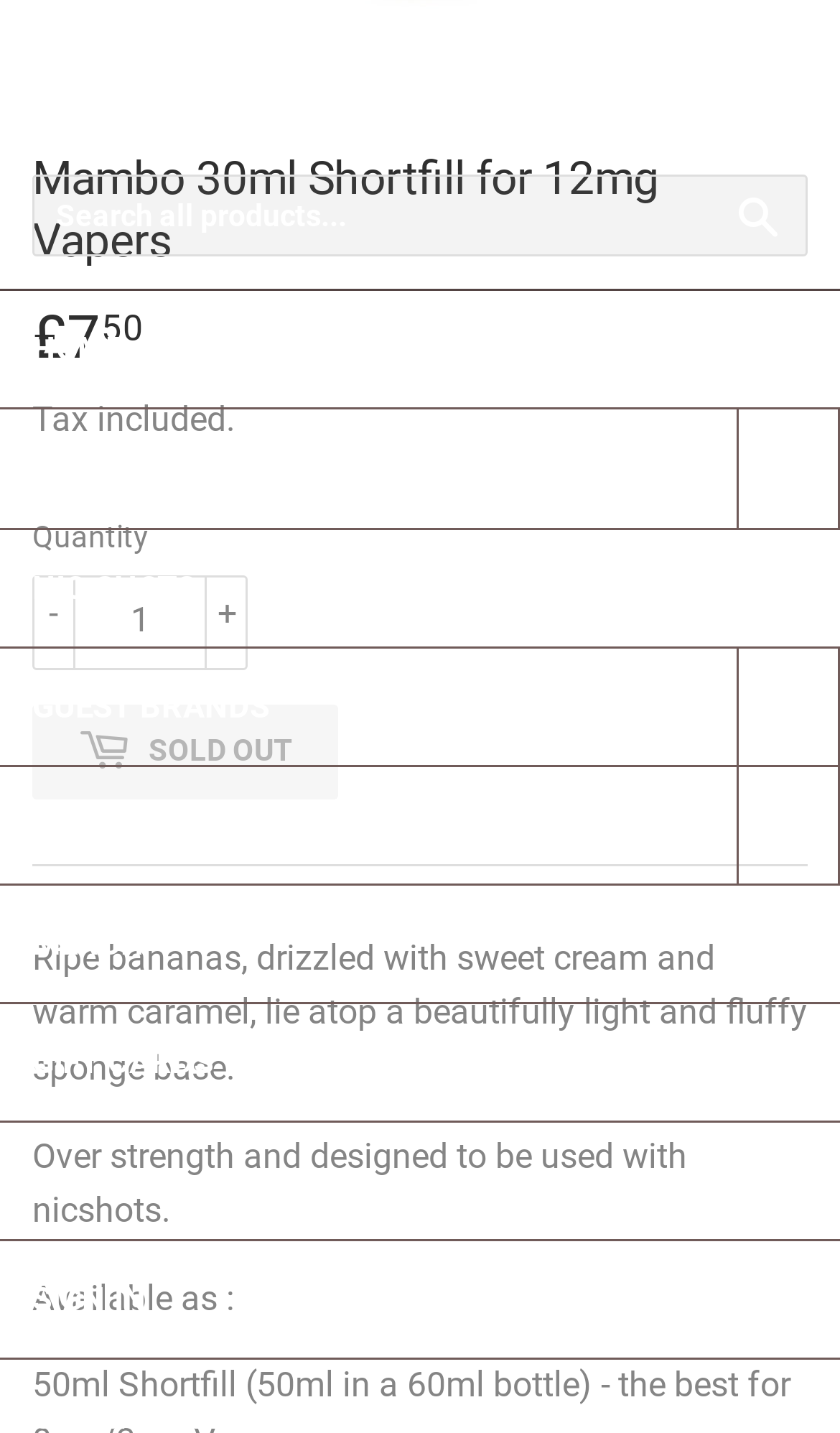What is the flavor of the product?
Please answer using one word or phrase, based on the screenshot.

Ripe bananas with sweet cream and caramel